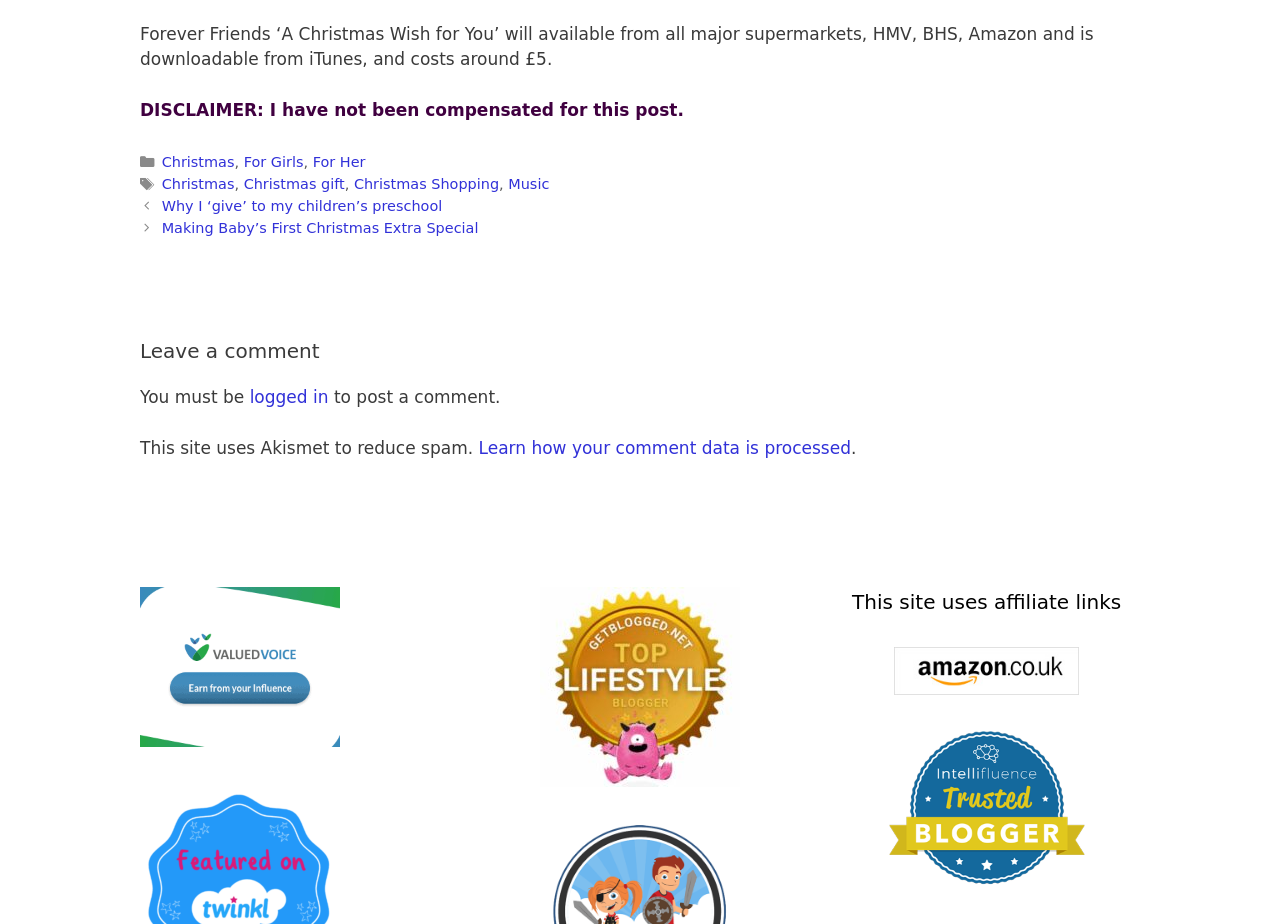Please find the bounding box coordinates of the element's region to be clicked to carry out this instruction: "Learn how your comment data is processed".

[0.374, 0.474, 0.665, 0.496]